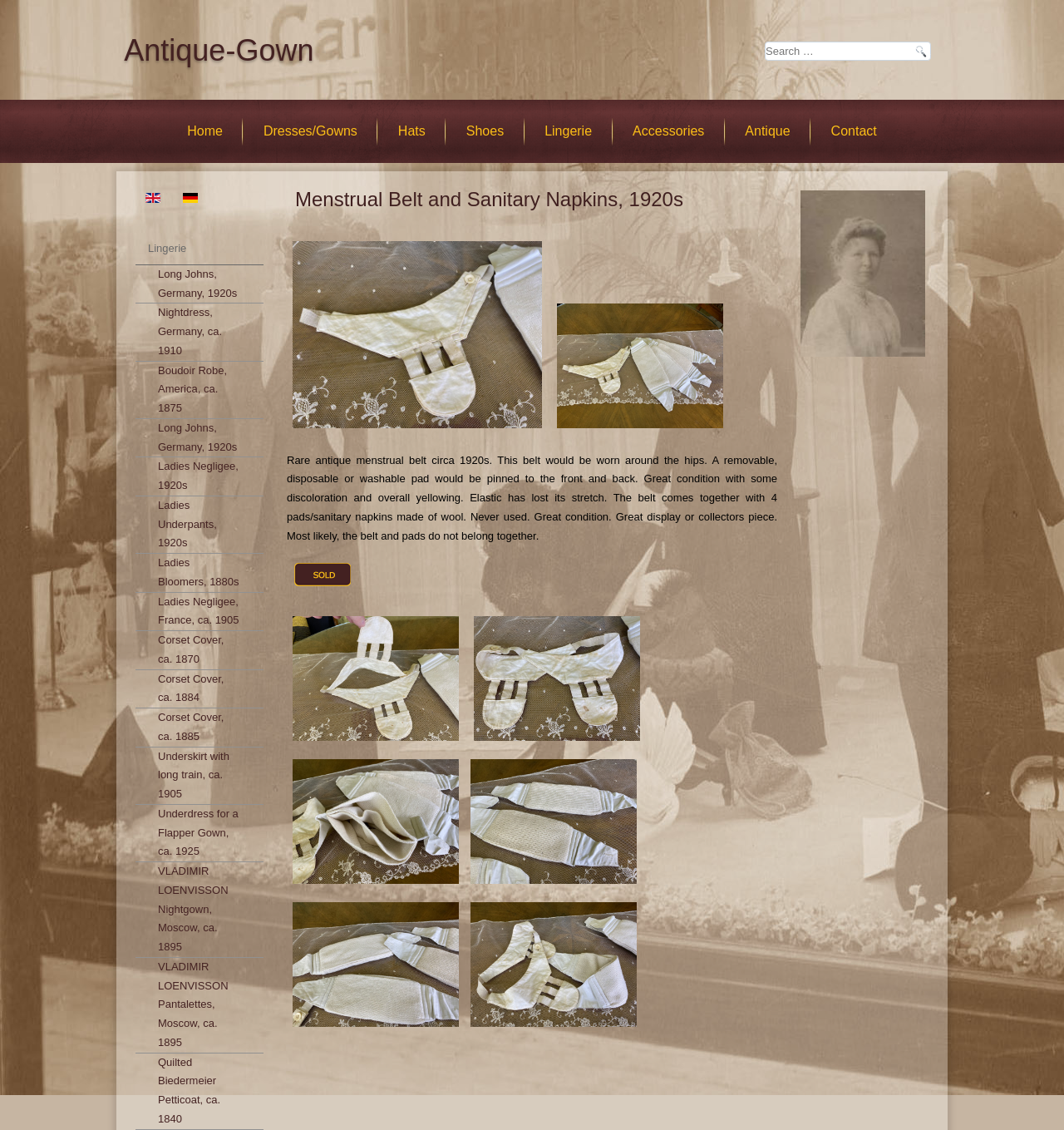Pinpoint the bounding box coordinates of the clickable area necessary to execute the following instruction: "View lingerie collection". The coordinates should be given as four float numbers between 0 and 1, namely [left, top, right, bottom].

[0.498, 0.096, 0.57, 0.137]